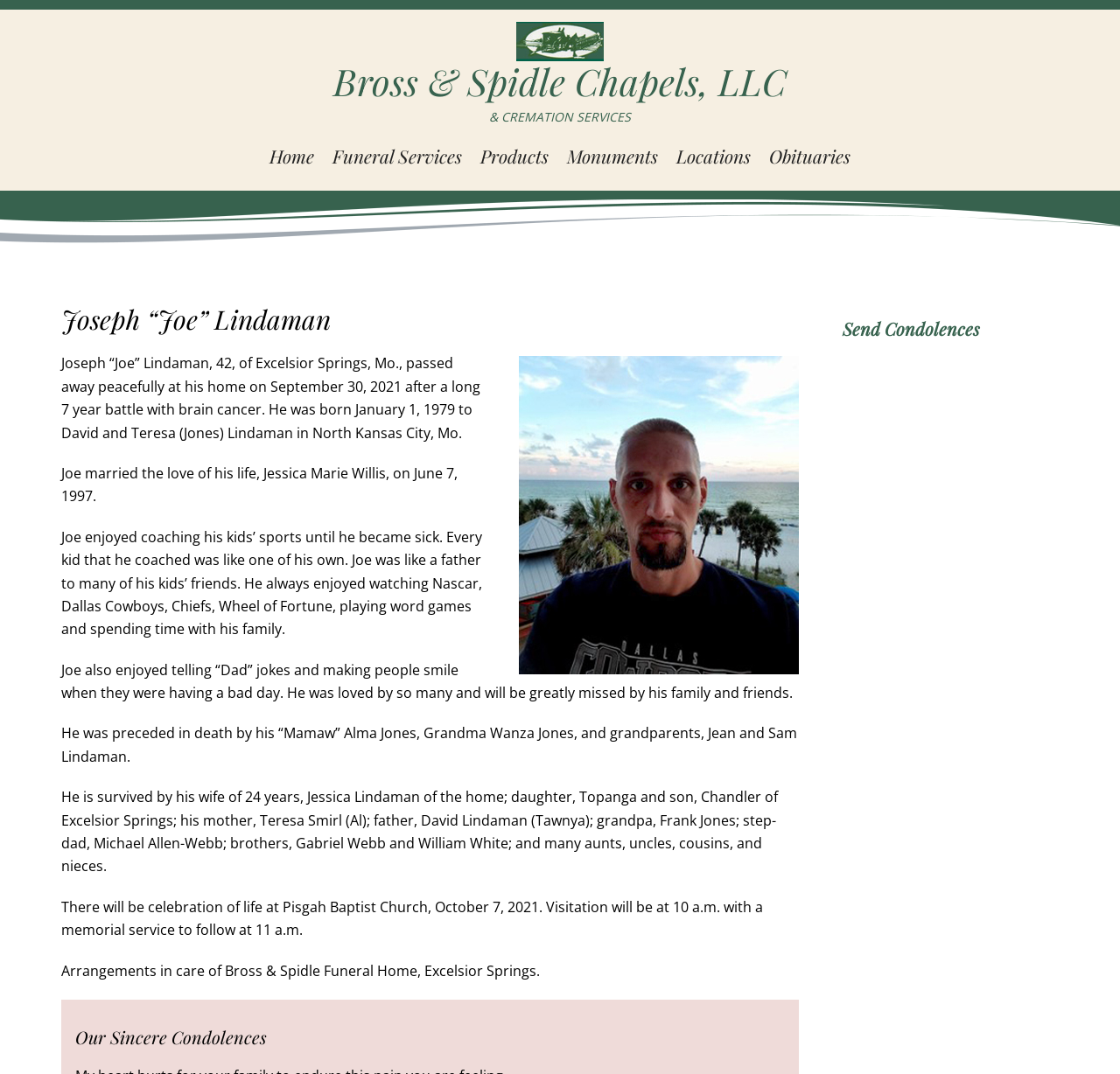Locate the bounding box of the UI element described in the following text: "Obituaries".

[0.68, 0.122, 0.766, 0.167]